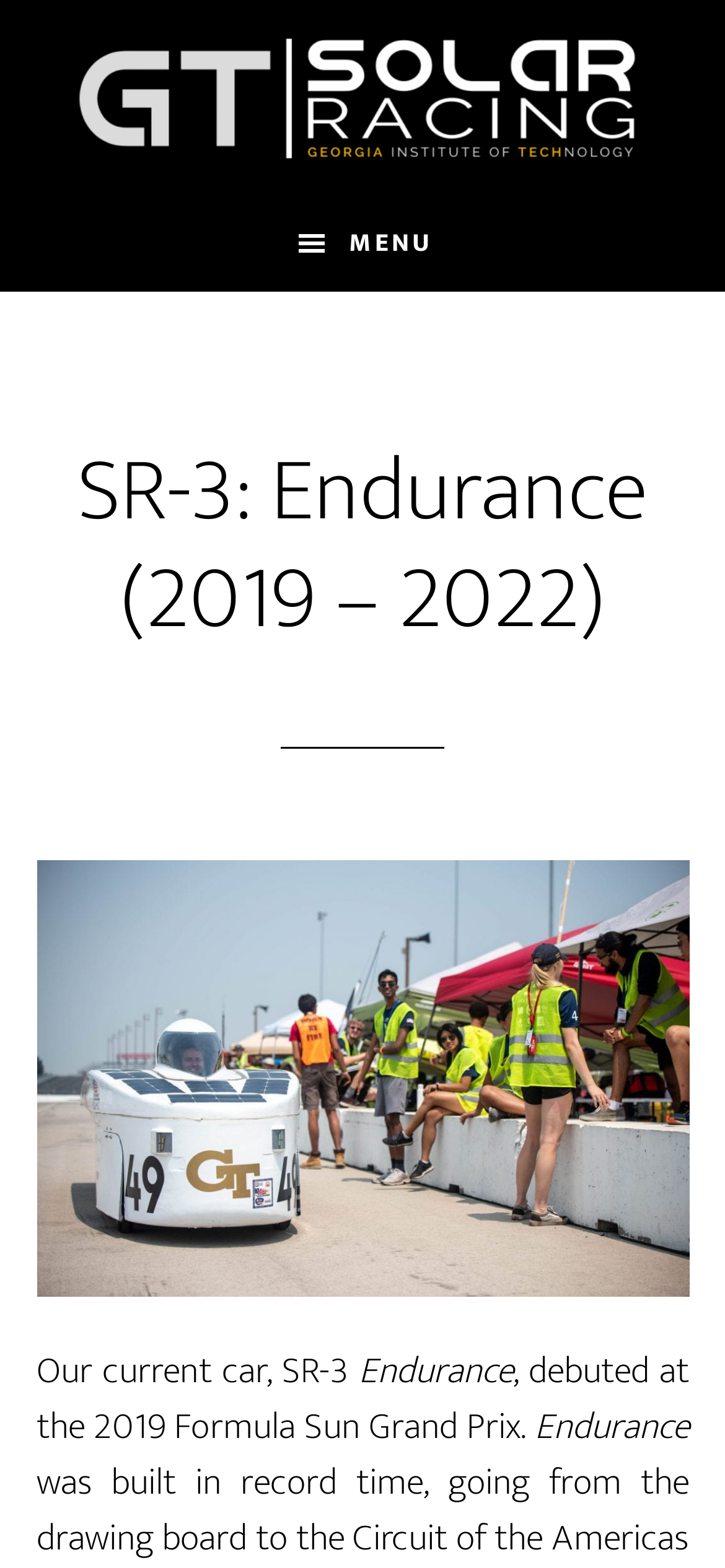What is the name of the current car?
We need a detailed and exhaustive answer to the question. Please elaborate.

The name of the current car can be found in the StaticText element 'Our current car, SR-3' which is a child of the button with the MENU icon.